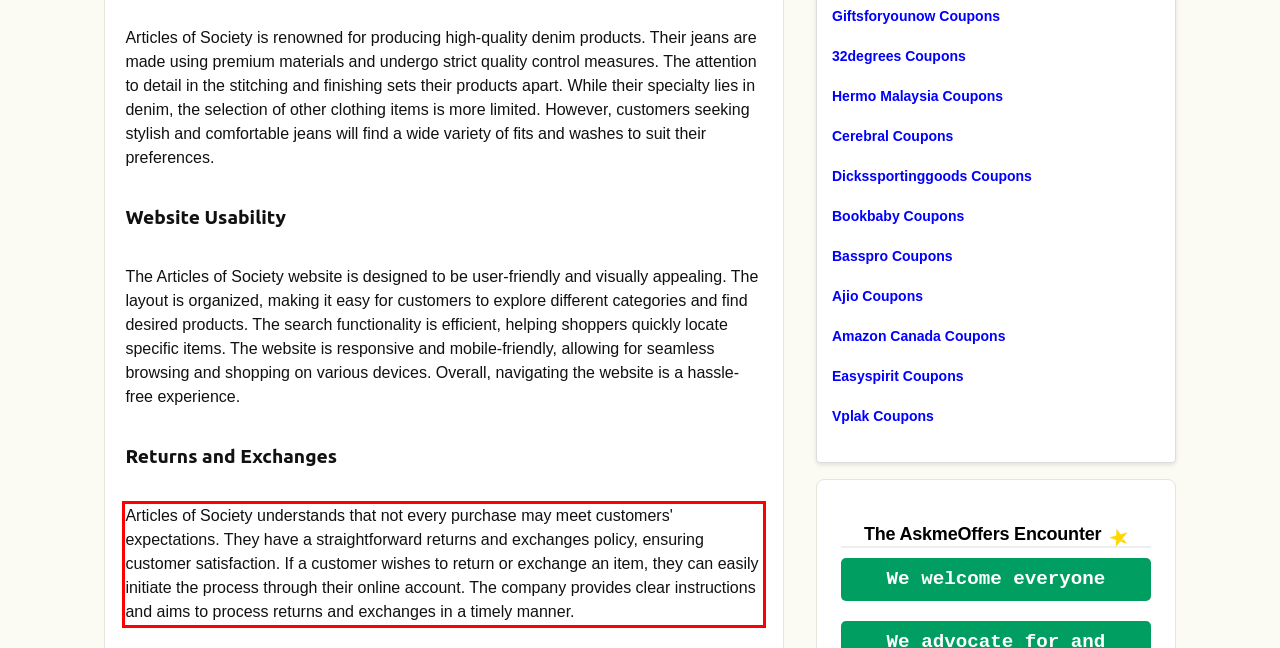Please identify the text within the red rectangular bounding box in the provided webpage screenshot.

Articles of Society understands that not every purchase may meet customers' expectations. They have a straightforward returns and exchanges policy, ensuring customer satisfaction. If a customer wishes to return or exchange an item, they can easily initiate the process through their online account. The company provides clear instructions and aims to process returns and exchanges in a timely manner.